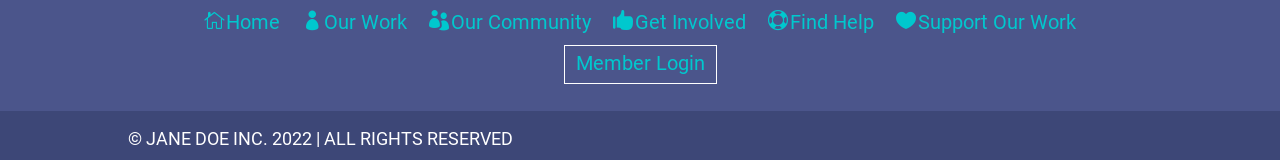Extract the bounding box coordinates for the UI element described as: "Home".

[0.159, 0.079, 0.219, 0.229]